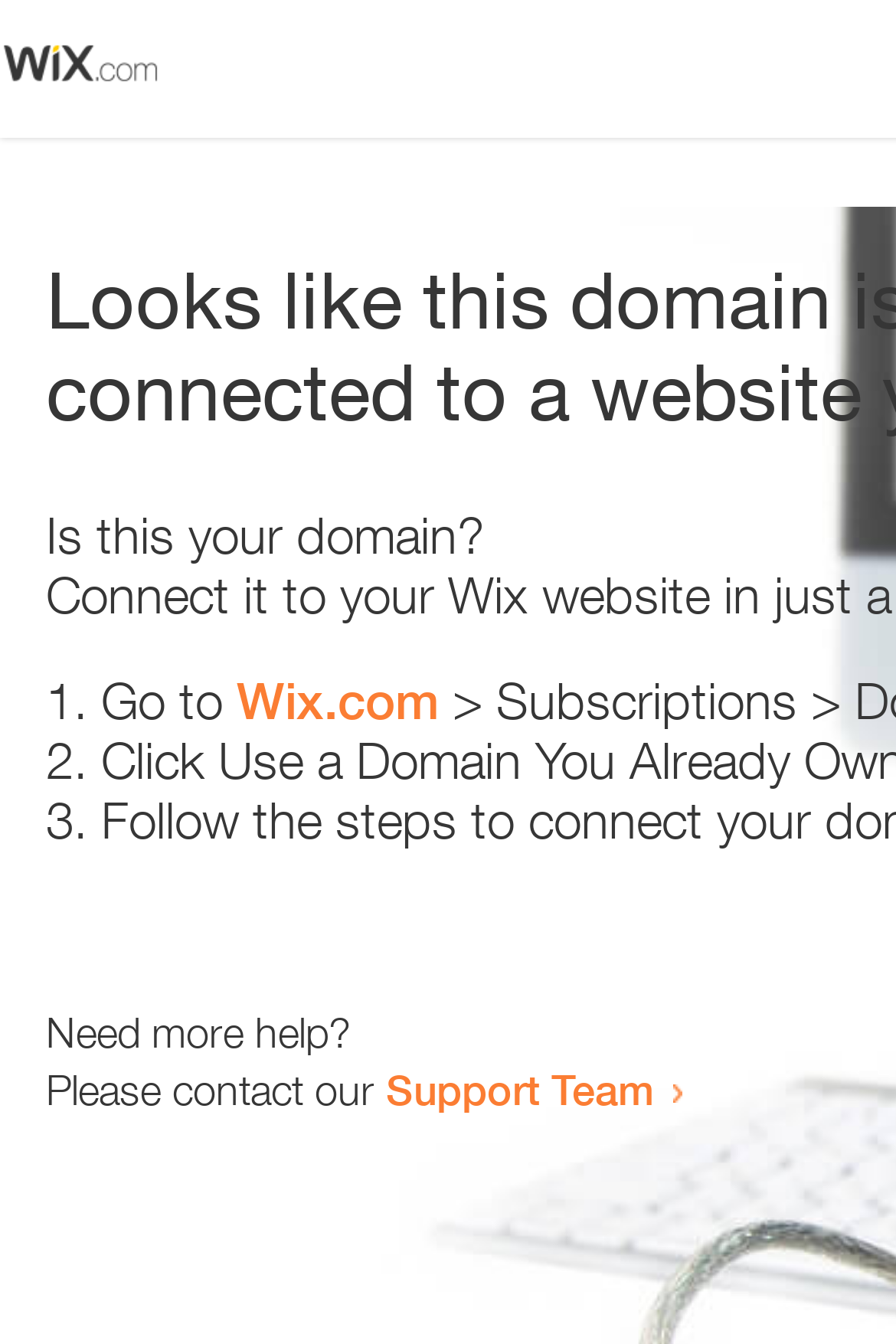Identify the bounding box coordinates for the UI element described as: "Home".

None